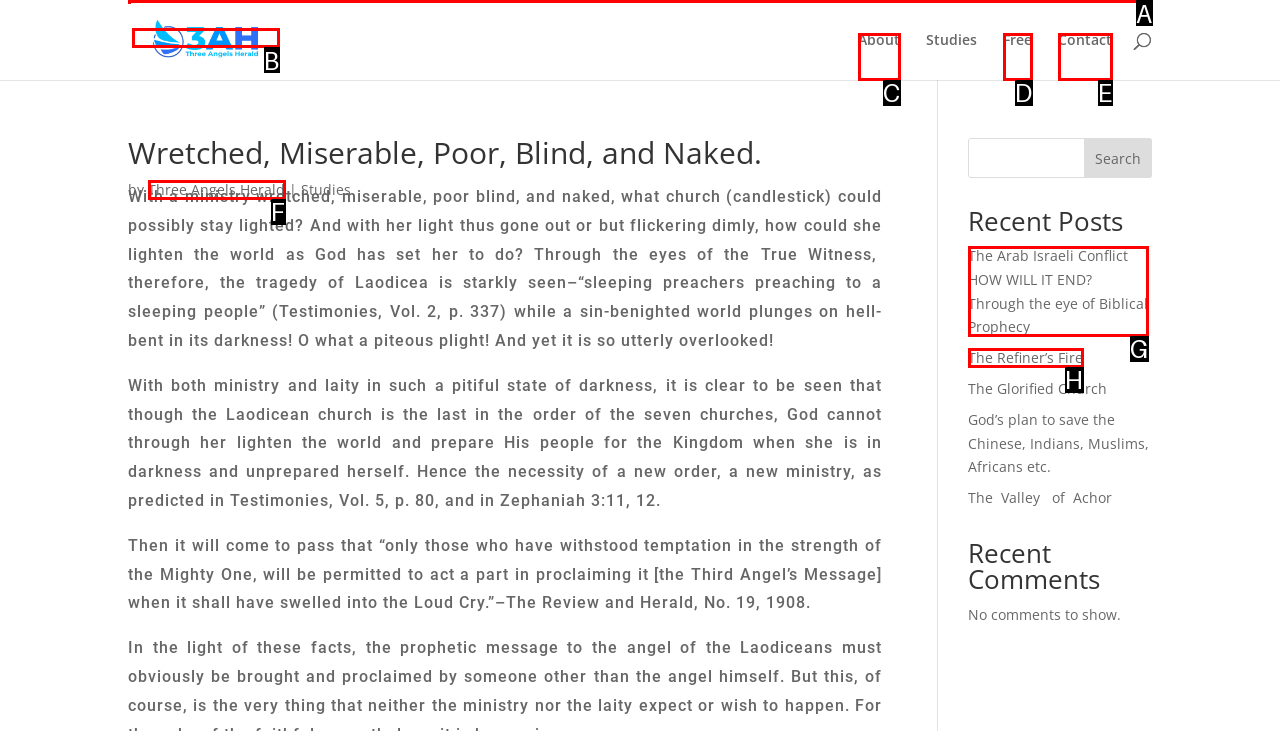Determine which HTML element should be clicked for this task: Search for something
Provide the option's letter from the available choices.

A